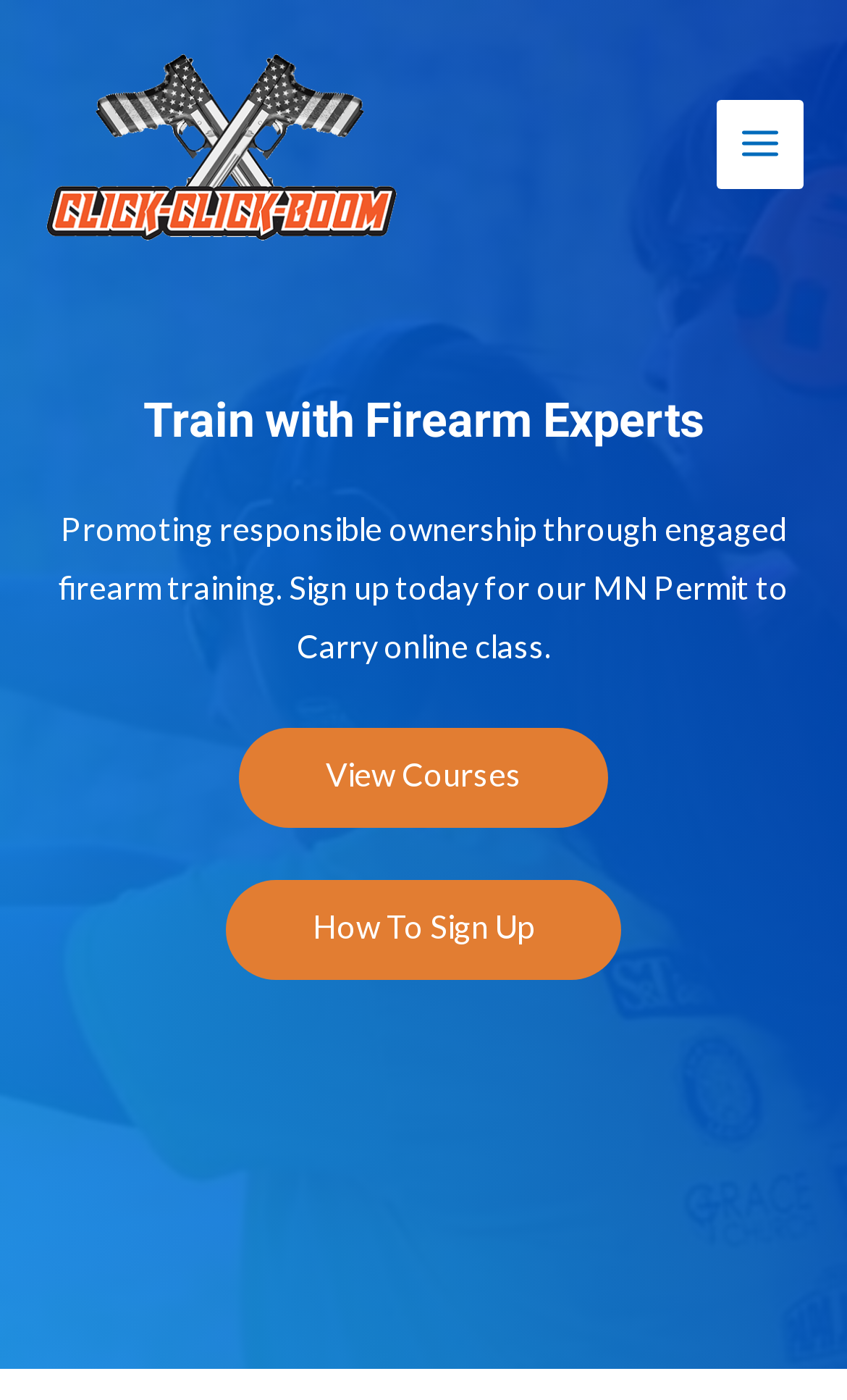Please find the main title text of this webpage.

Train with Firearm Experts